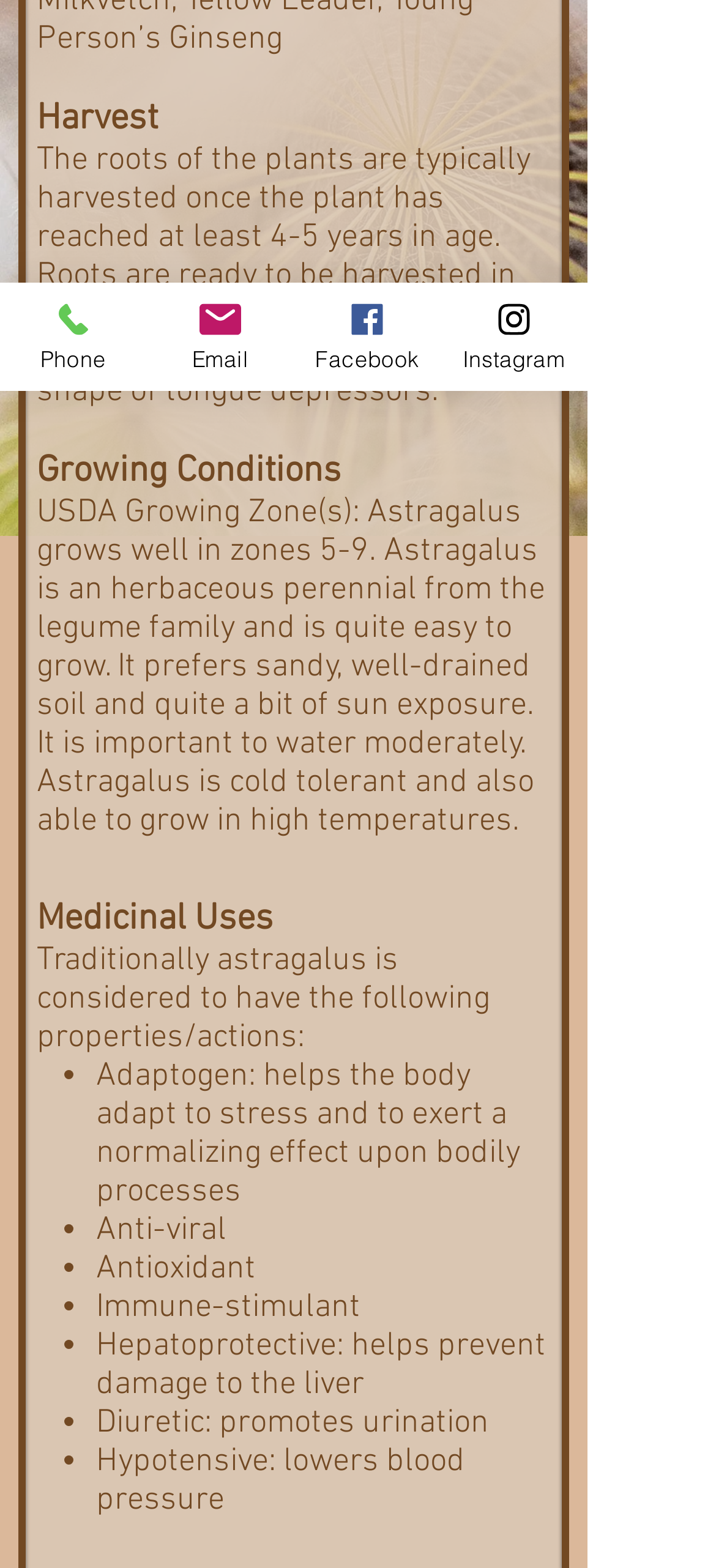Bounding box coordinates are given in the format (top-left x, top-left y, bottom-right x, bottom-right y). All values should be floating point numbers between 0 and 1. Provide the bounding box coordinate for the UI element described as: Instagram

[0.615, 0.18, 0.821, 0.249]